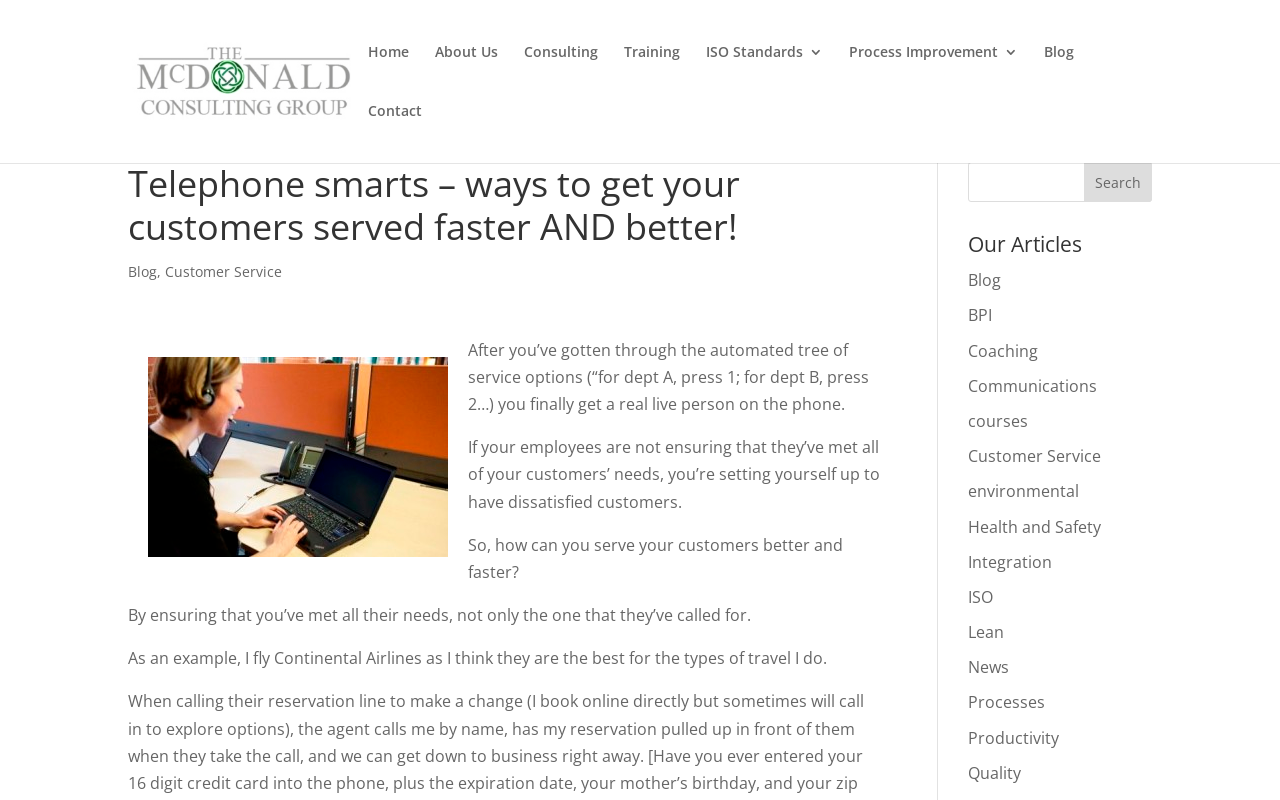What is the company name of the consulting group?
Carefully examine the image and provide a detailed answer to the question.

I found the company name by looking at the top-left corner of the webpage, where there is a link with the text 'McDonald Consulting Group'.